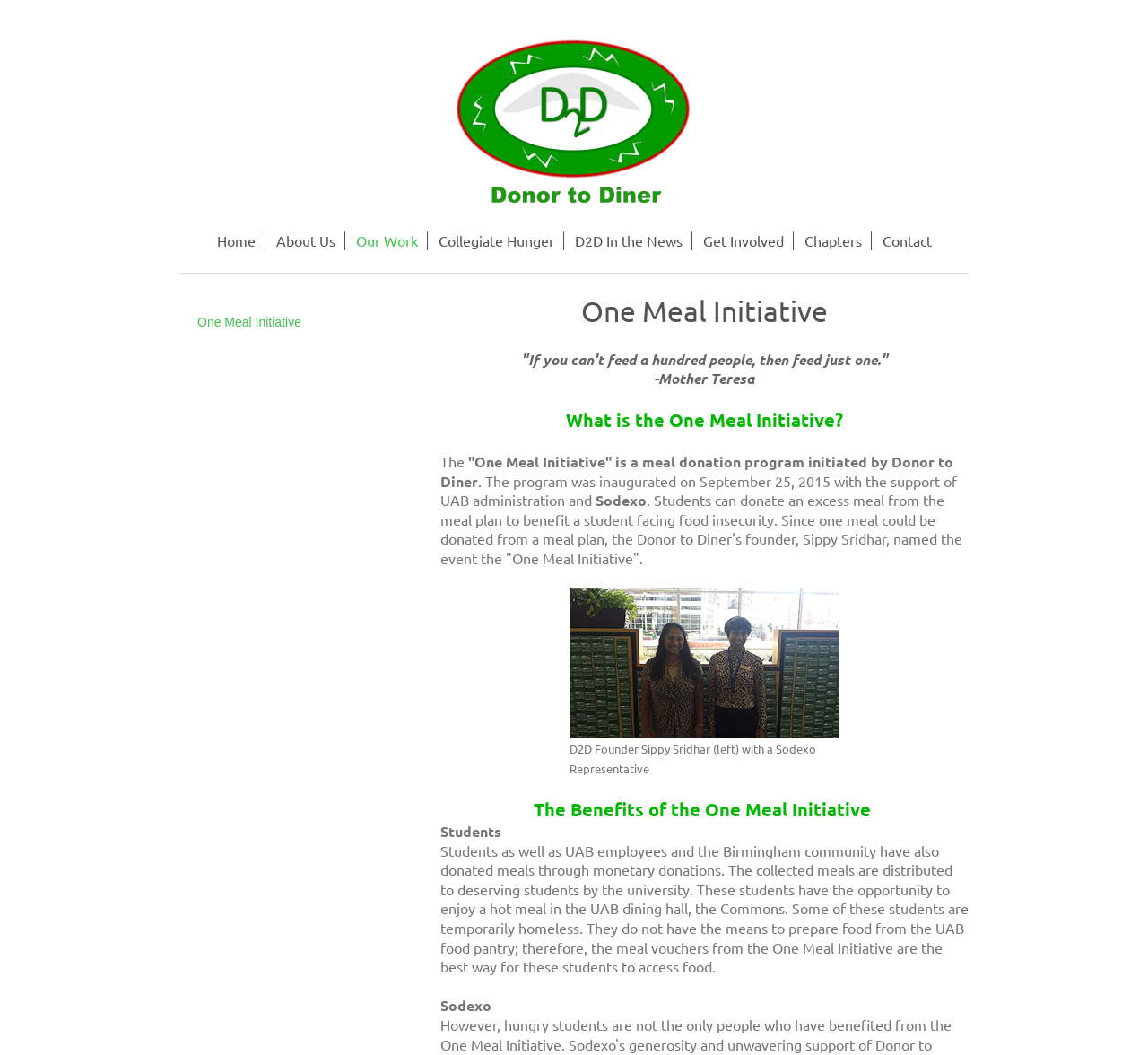Locate the bounding box coordinates of the element that should be clicked to execute the following instruction: "Click Home".

[0.181, 0.219, 0.231, 0.237]